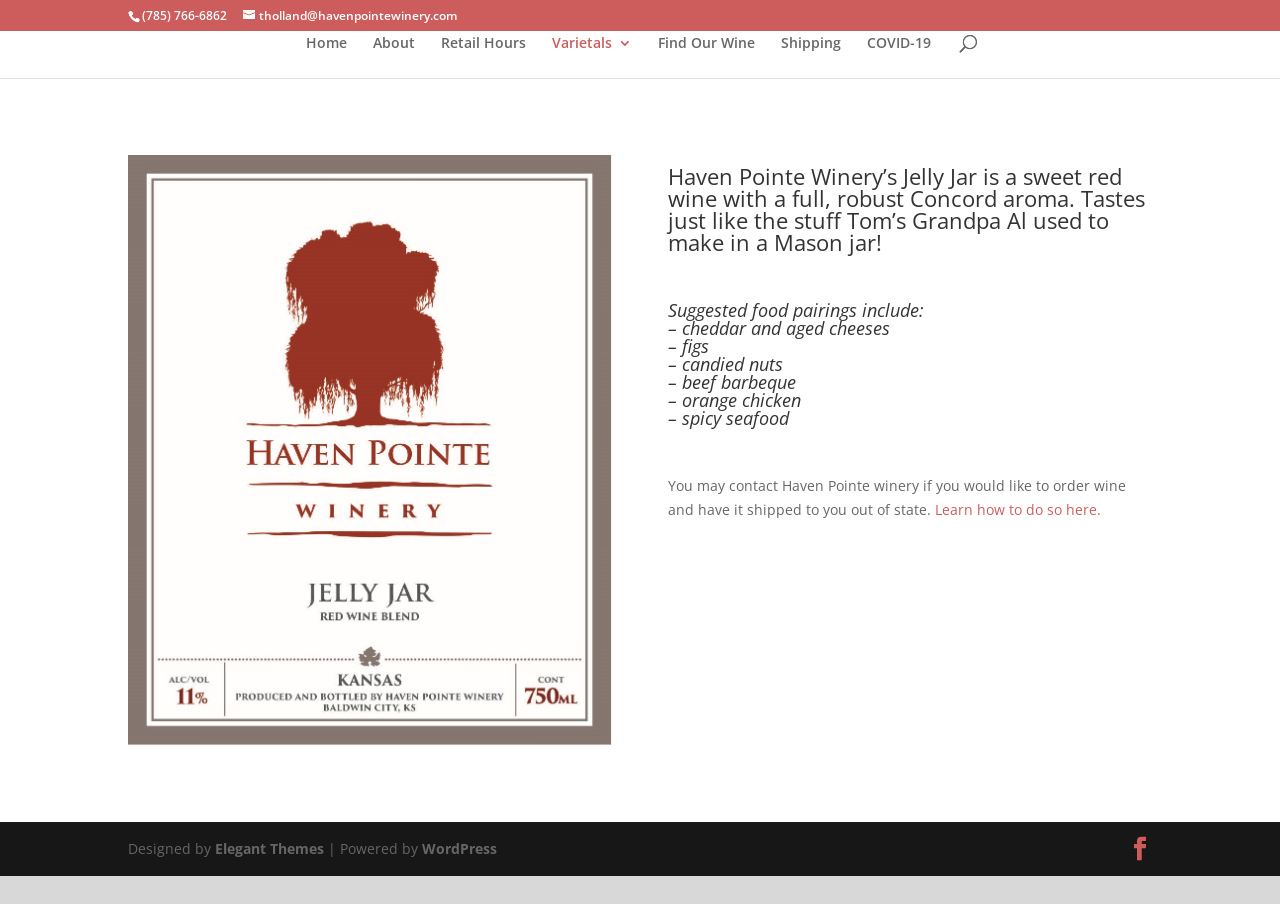What is one of the suggested food pairings for Jelly Jar?
Provide a thorough and detailed answer to the question.

The suggested food pairings can be found in the article section of the webpage, in the heading element with the bounding box coordinates [0.522, 0.332, 0.9, 0.483]. One of the pairings listed is cheddar and aged cheeses.